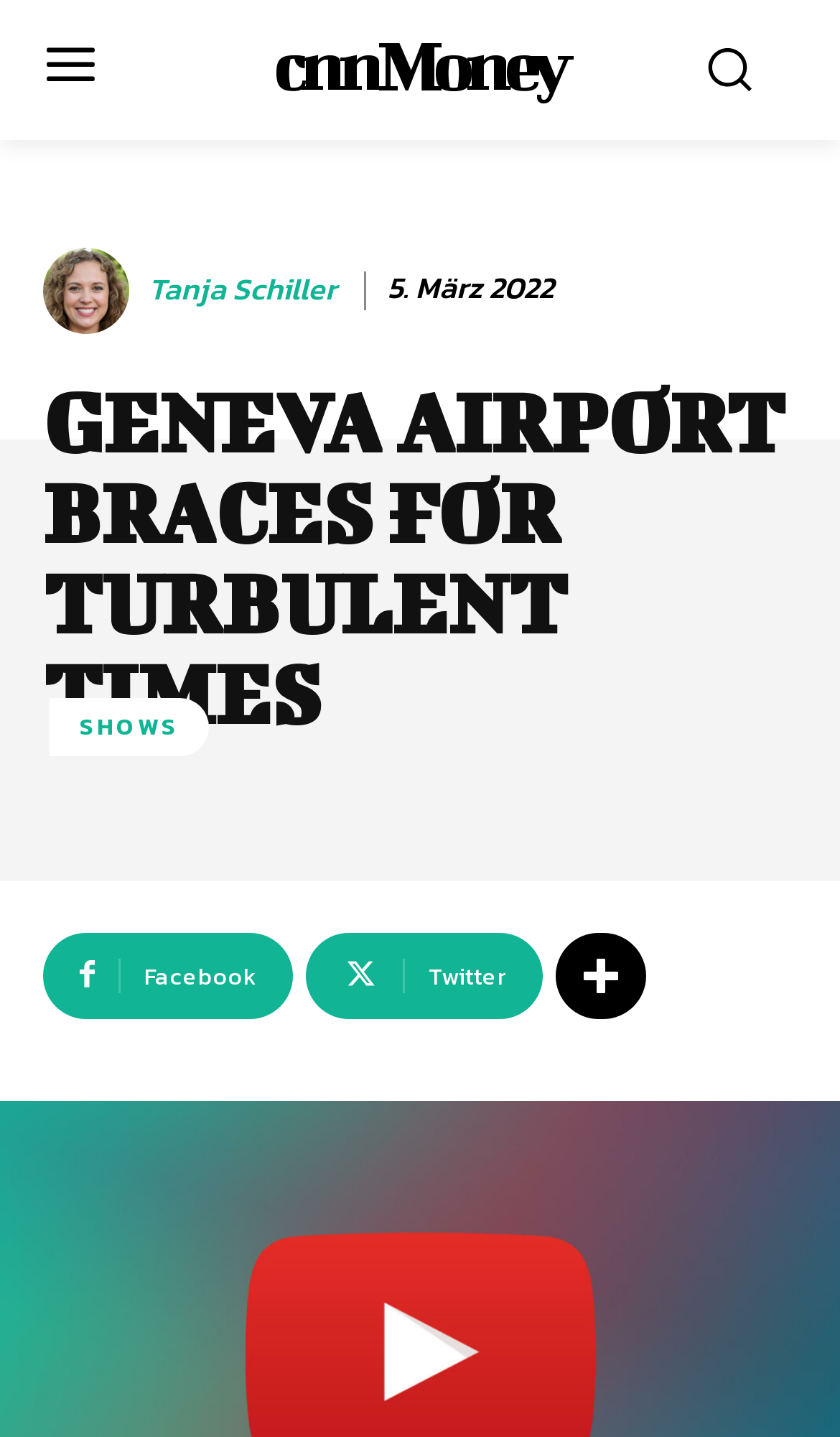Please find the bounding box coordinates in the format (top-left x, top-left y, bottom-right x, bottom-right y) for the given element description. Ensure the coordinates are floating point numbers between 0 and 1. Description: parent_node: Tanja Schiller title="Tanja Schiller"

[0.051, 0.172, 0.169, 0.232]